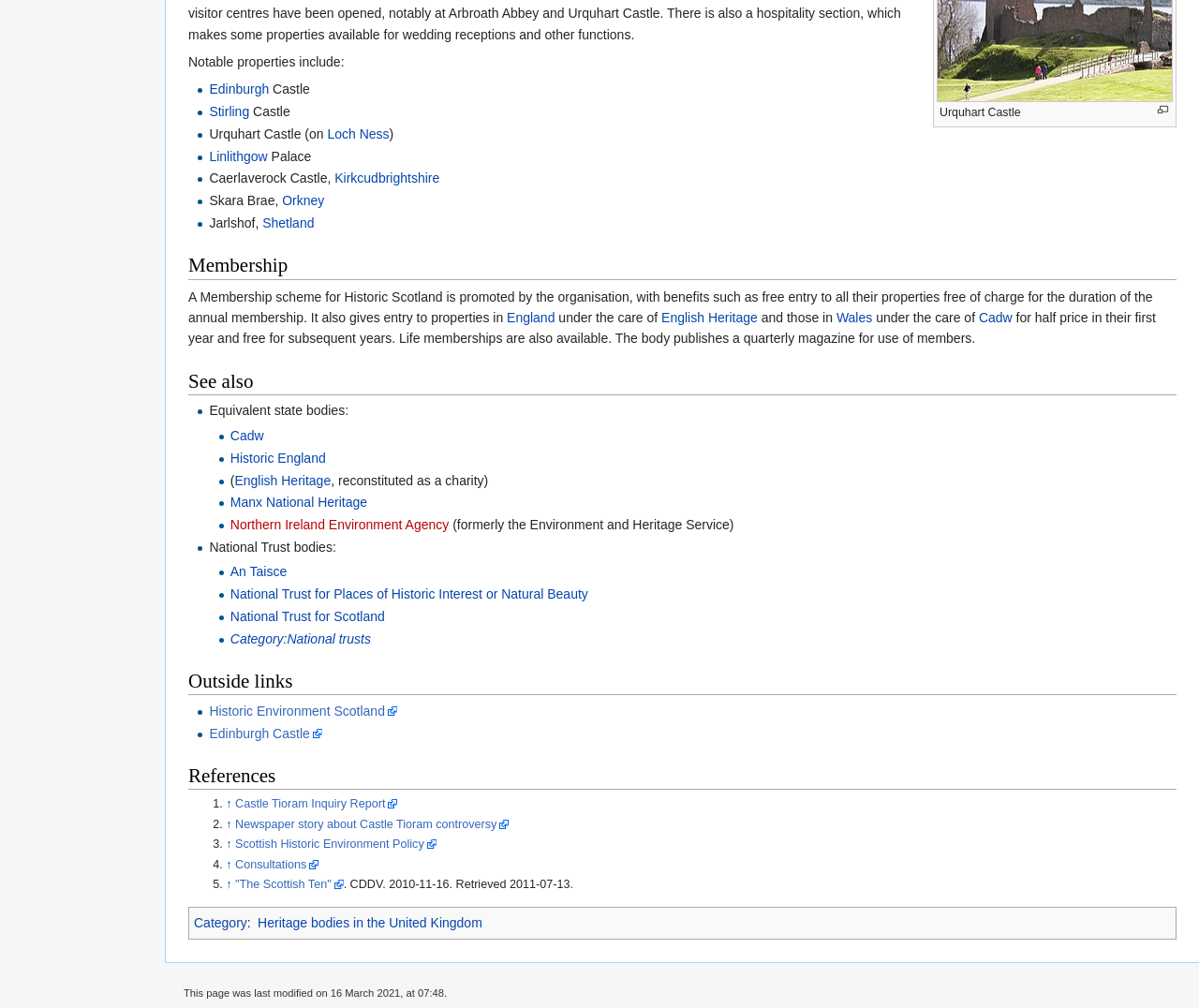What is the name of the castle mentioned in the first StaticText?
Using the image as a reference, deliver a detailed and thorough answer to the question.

The first StaticText element has the text 'Urquhart Castle', which is the name of a castle.